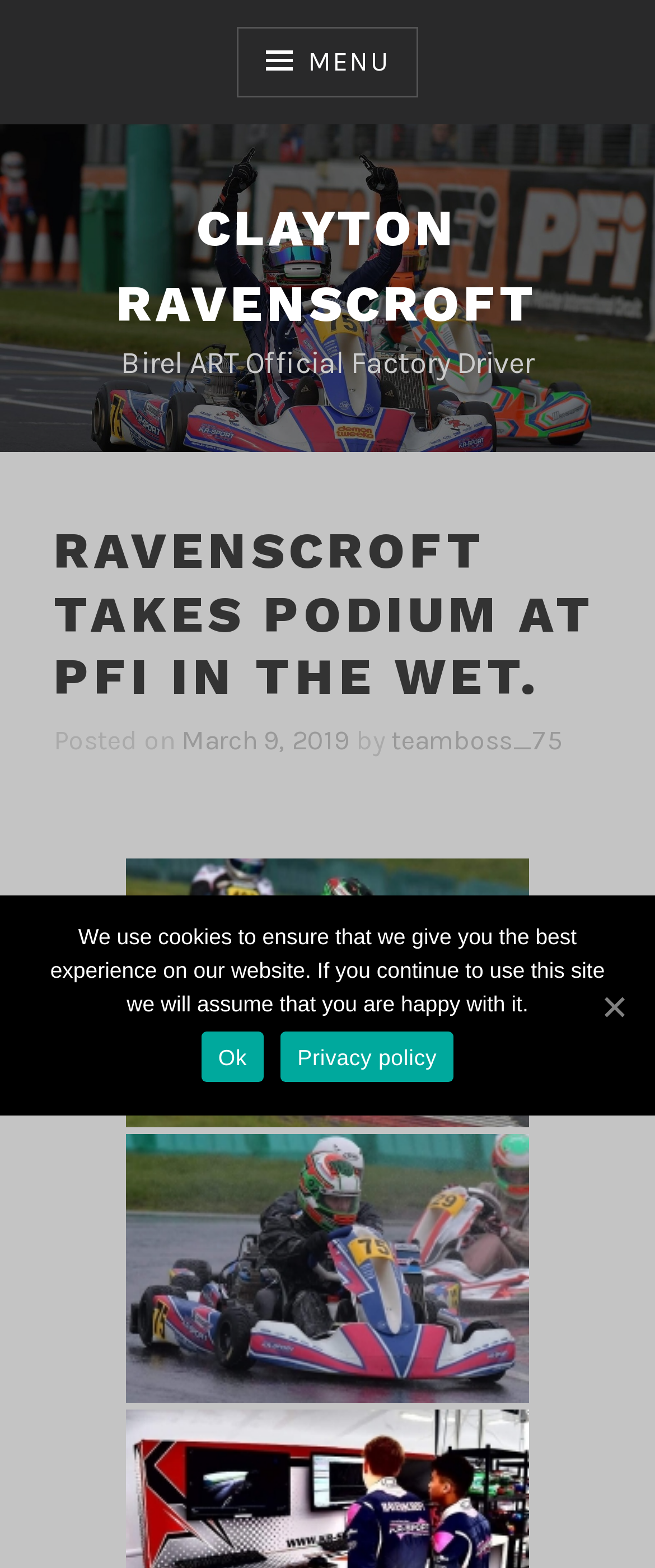Using the given element description, provide the bounding box coordinates (top-left x, top-left y, bottom-right x, bottom-right y) for the corresponding UI element in the screenshot: March 9, 2019March 9, 2019

[0.277, 0.462, 0.533, 0.484]